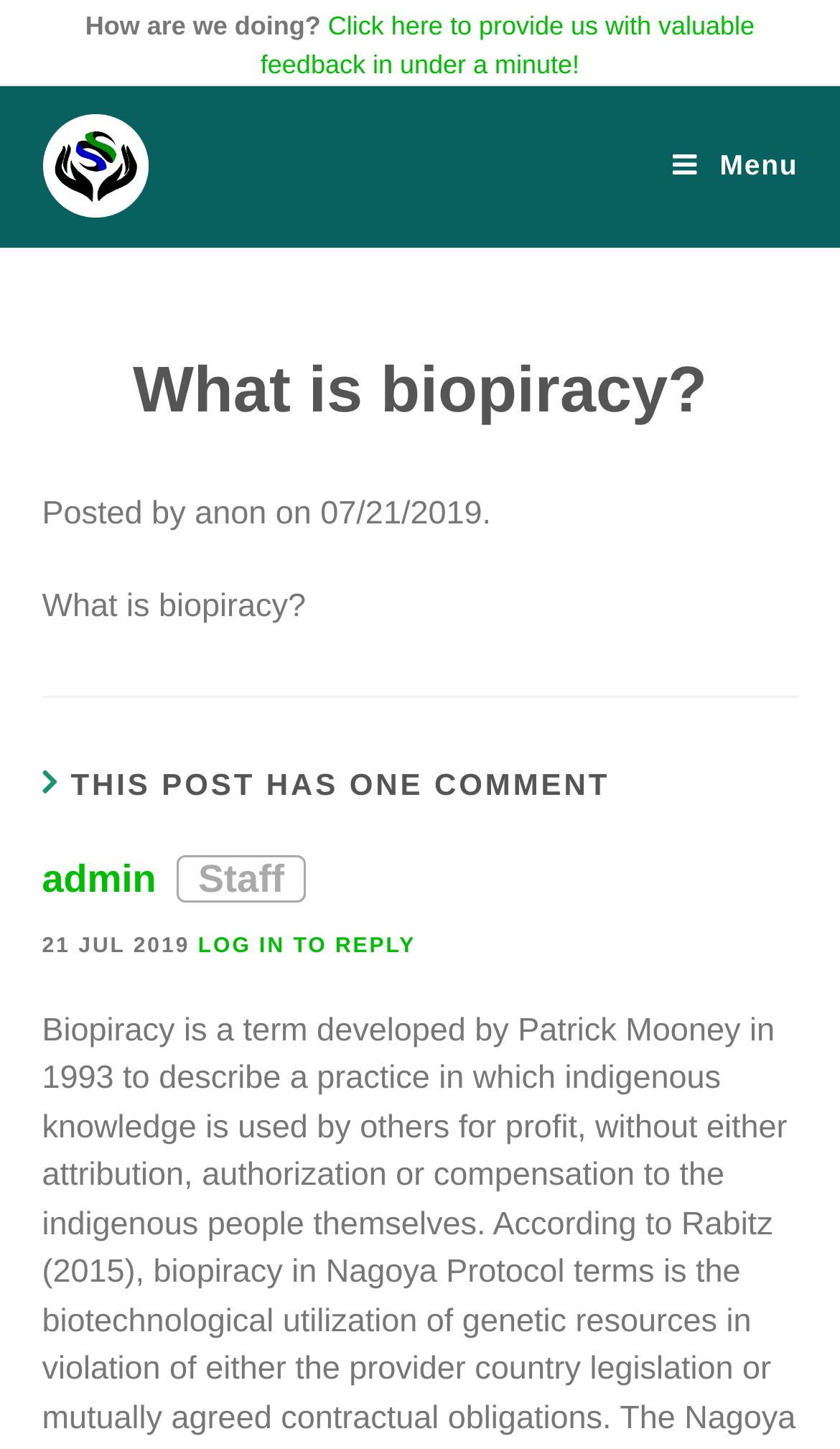What is the name of the website?
Look at the image and answer with only one word or phrase.

Learn Nagoya